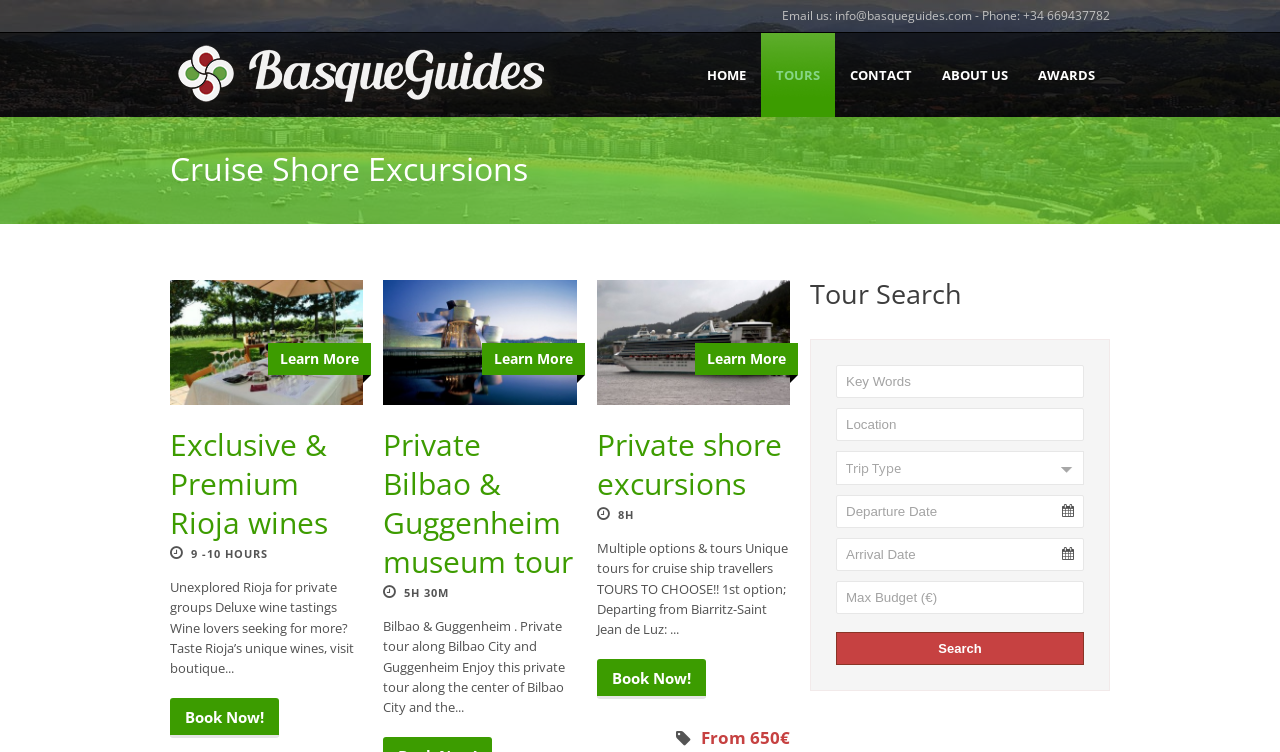Provide a brief response to the question below using a single word or phrase: 
How many links are there in the main navigation menu?

5